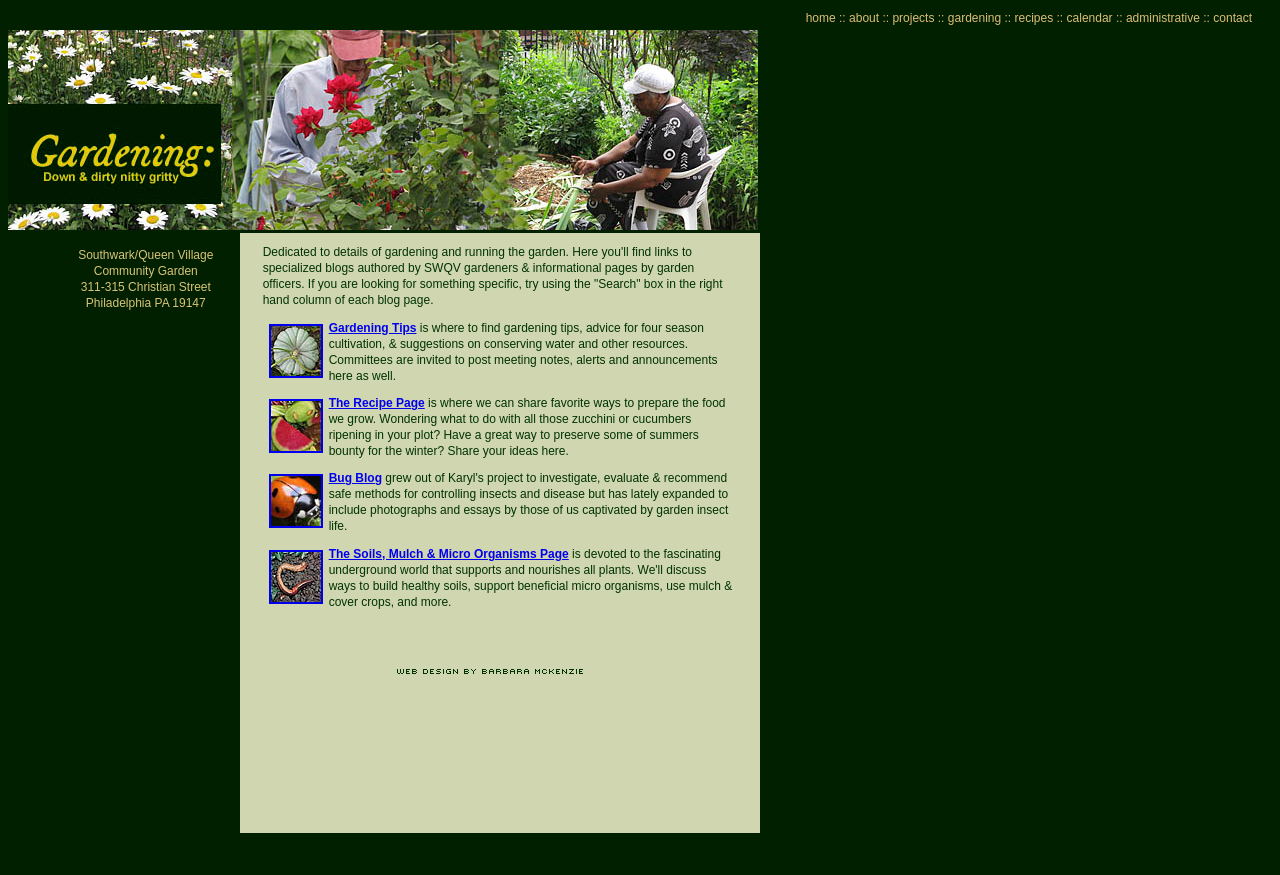What type of information can be found on the 'Recipes' page?
Please answer the question with as much detail as possible using the screenshot.

I found the answer by reading the static text element with the bounding box coordinates [0.257, 0.453, 0.567, 0.523], which describes the type of information shared on the 'Recipes' page.